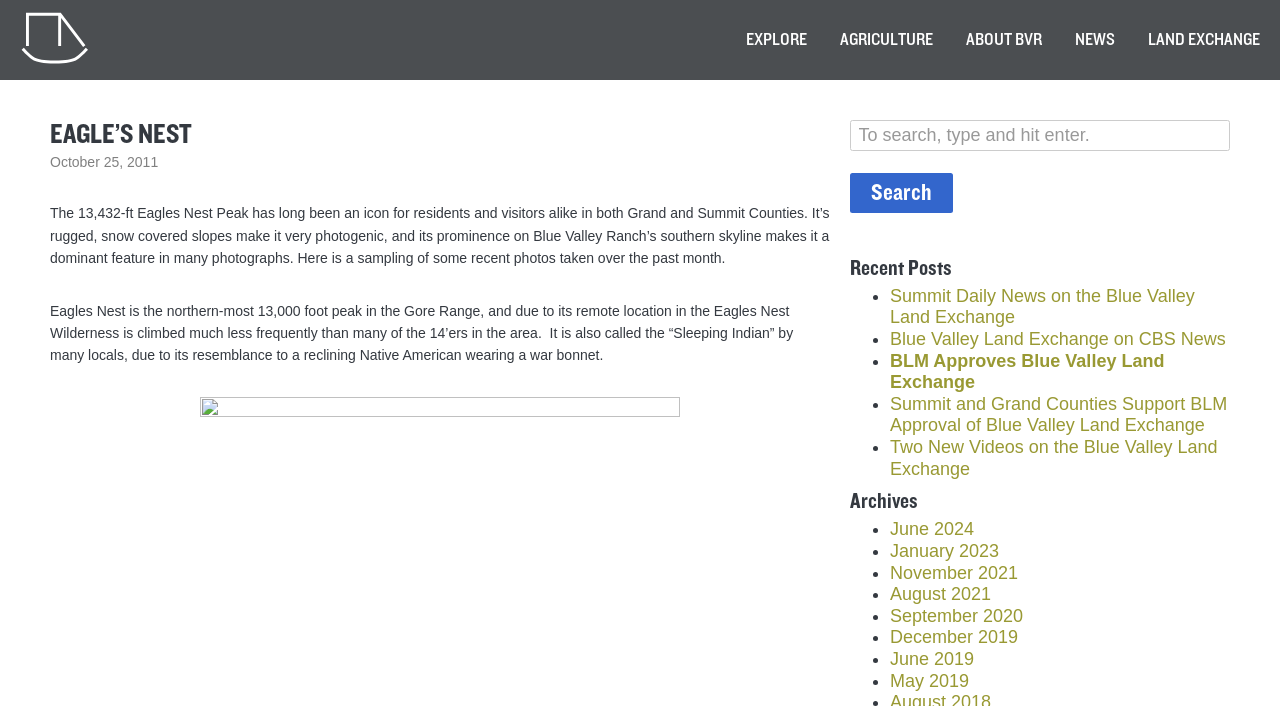Give a one-word or short-phrase answer to the following question: 
What is the elevation of the Eagles Nest Peak?

13,432 feet